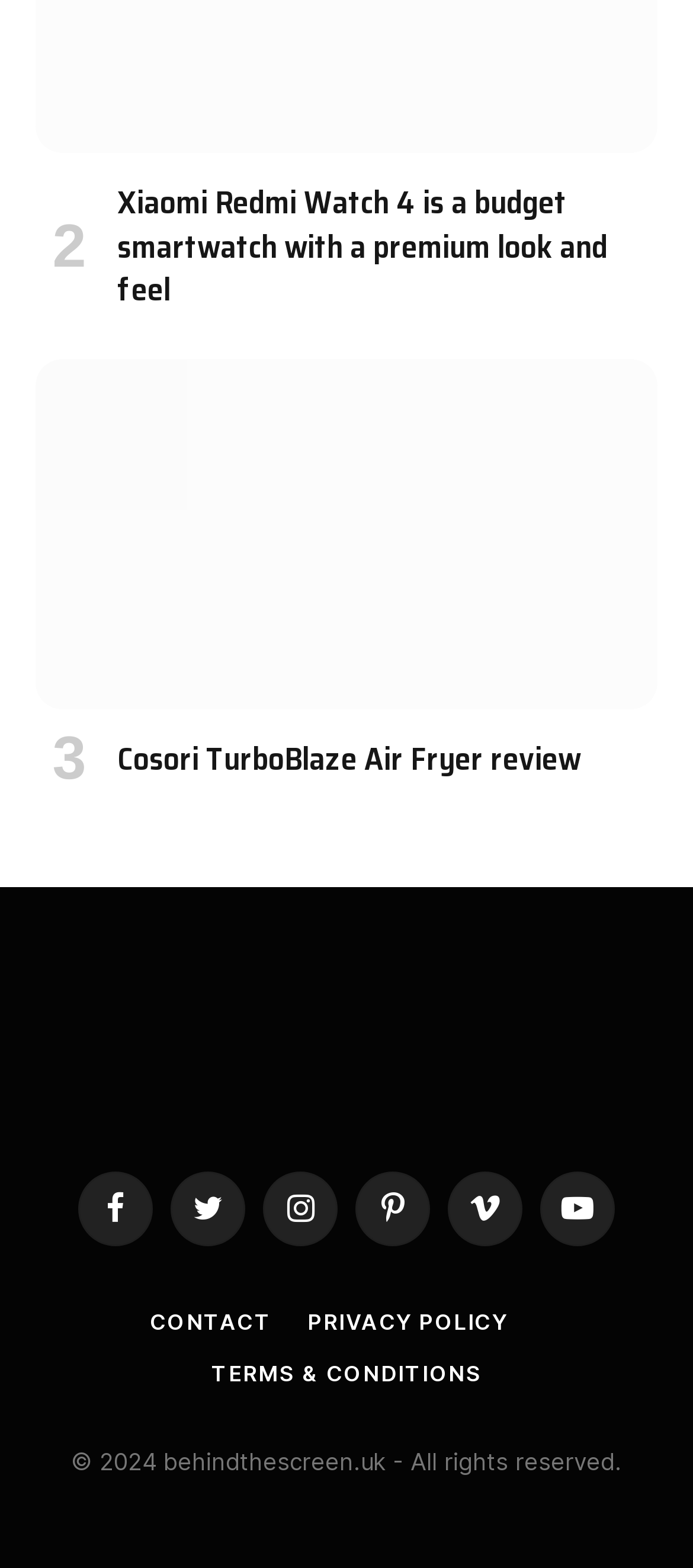Pinpoint the bounding box coordinates of the clickable area needed to execute the instruction: "Read the review of Cosori TurboBlaze Air Fryer". The coordinates should be specified as four float numbers between 0 and 1, i.e., [left, top, right, bottom].

[0.169, 0.47, 0.949, 0.498]